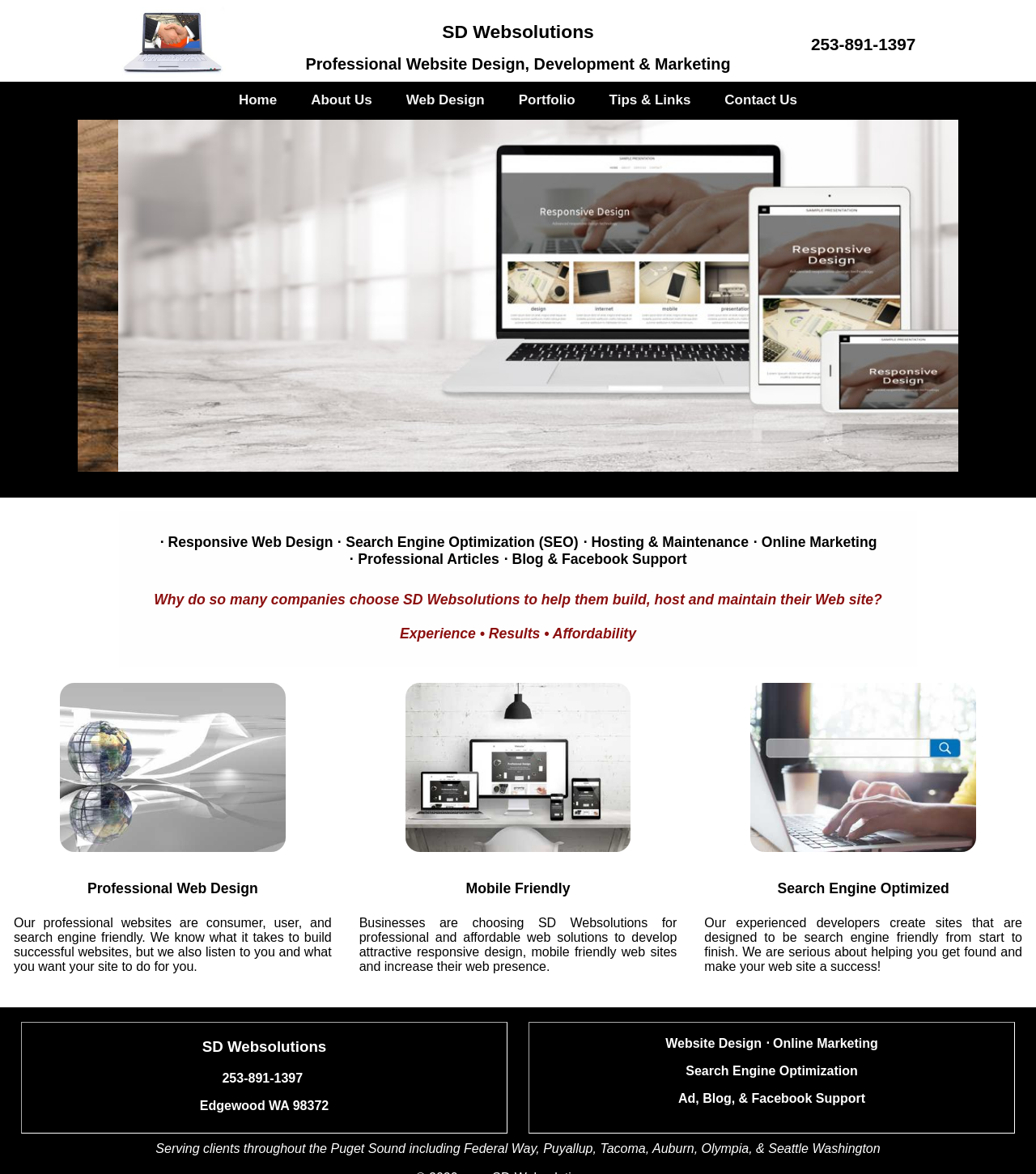Answer the question using only one word or a concise phrase: What services does SD Websolutions offer?

Website design, marketing, SEO